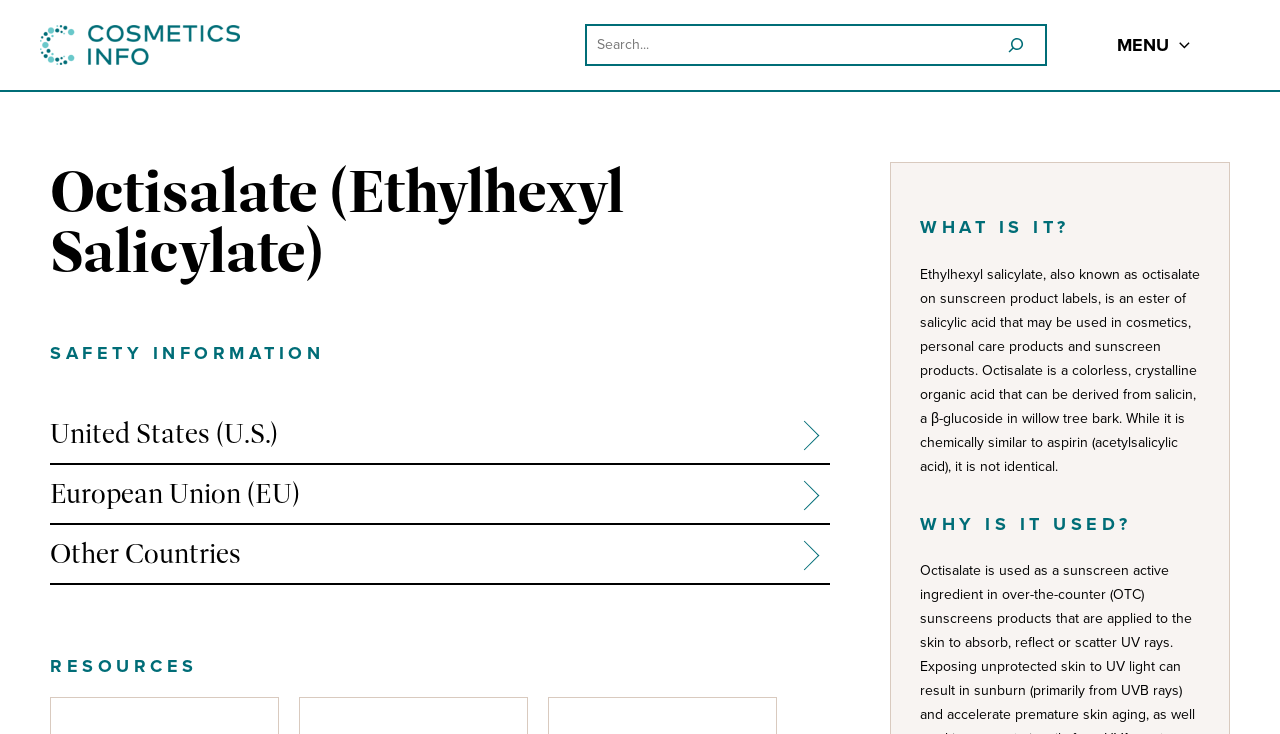What is the purpose of octisalate in cosmetics?
Please use the image to deliver a detailed and complete answer.

The webpage does not explicitly state the purpose of octisalate in cosmetics, but it provides information about its properties and uses in sunscreen products.